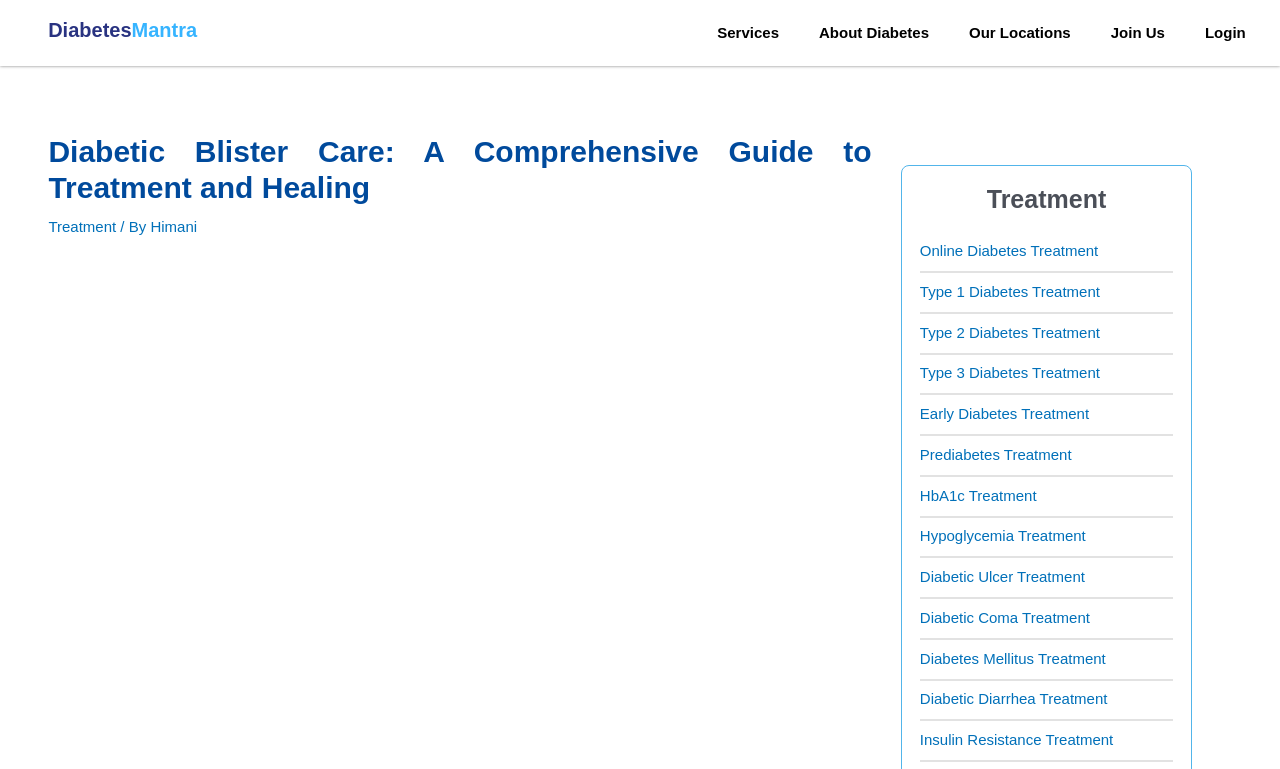Determine the bounding box coordinates of the section to be clicked to follow the instruction: "Contact us". The coordinates should be given as four float numbers between 0 and 1, formatted as [left, top, right, bottom].

None